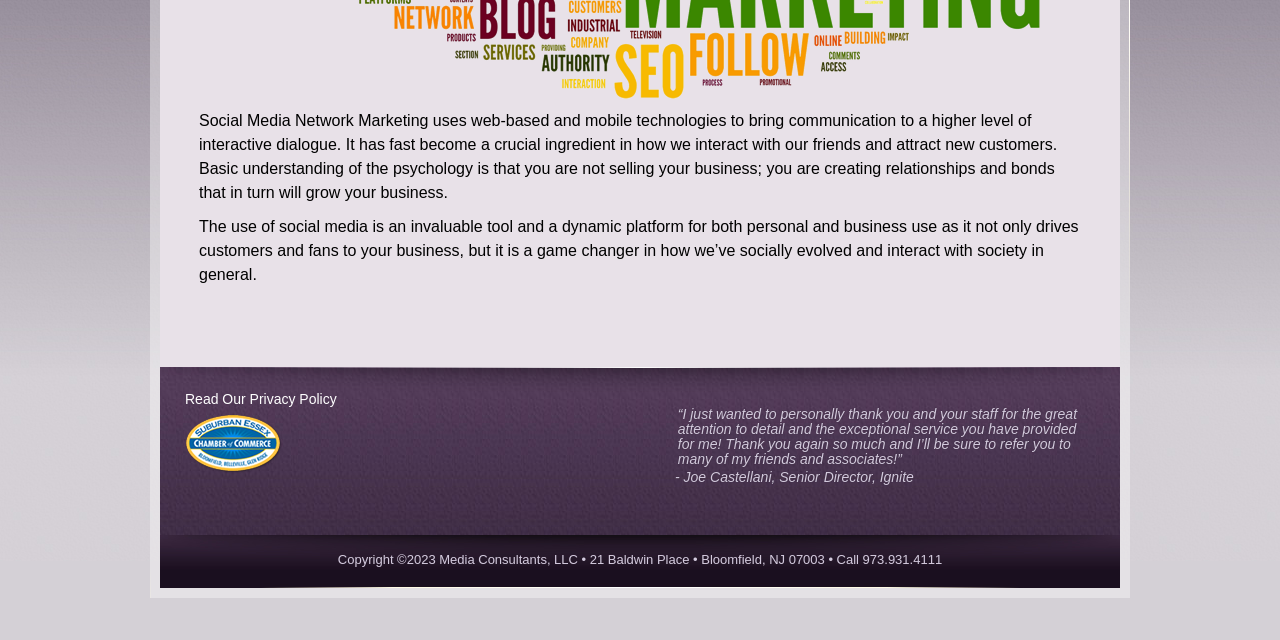Based on the element description, predict the bounding box coordinates (top-left x, top-left y, bottom-right x, bottom-right y) for the UI element in the screenshot: Allow all cookies

None